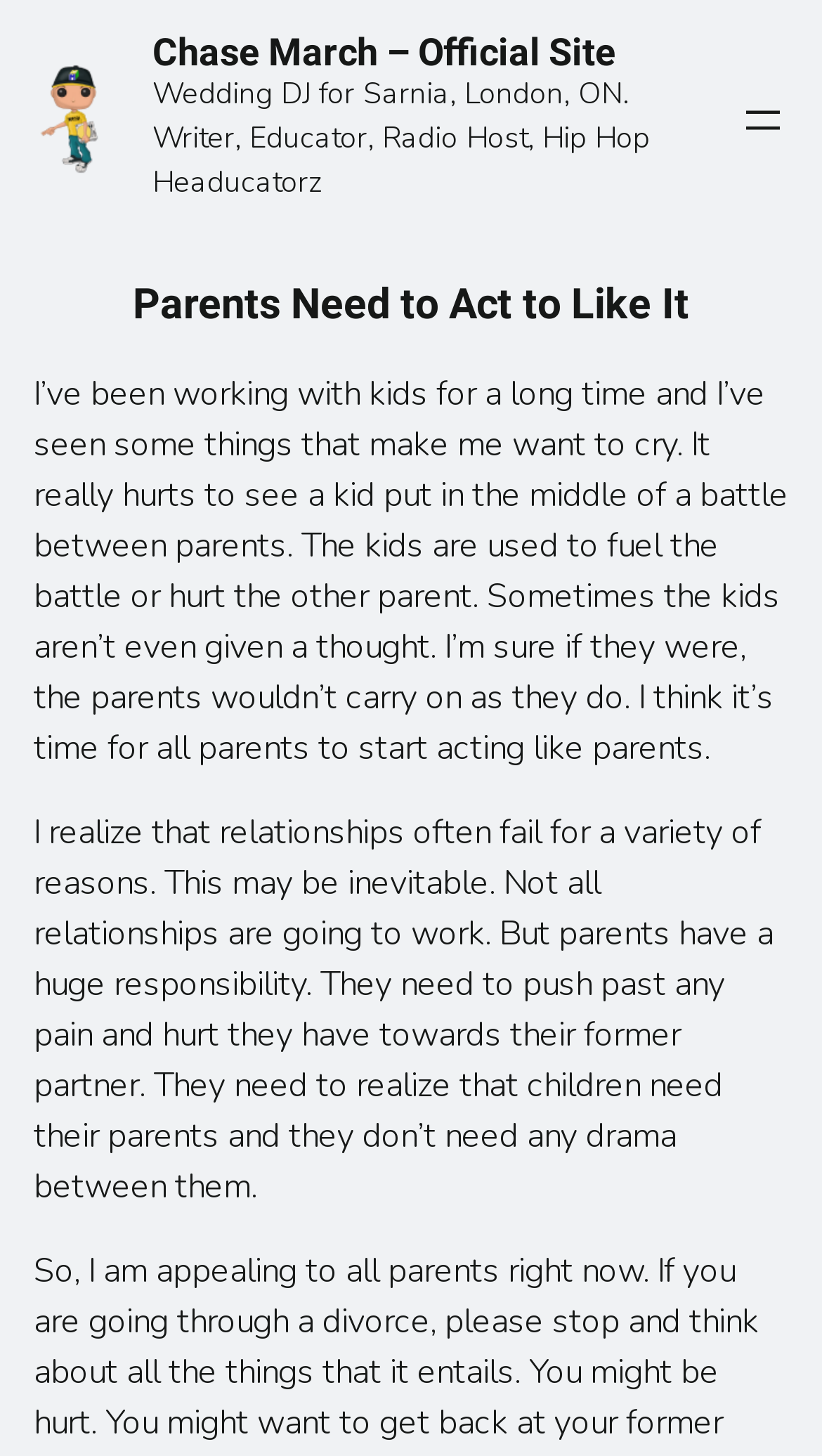Based on the provided description, "aria-label="Open menu"", find the bounding box of the corresponding UI element in the screenshot.

[0.897, 0.064, 0.959, 0.099]